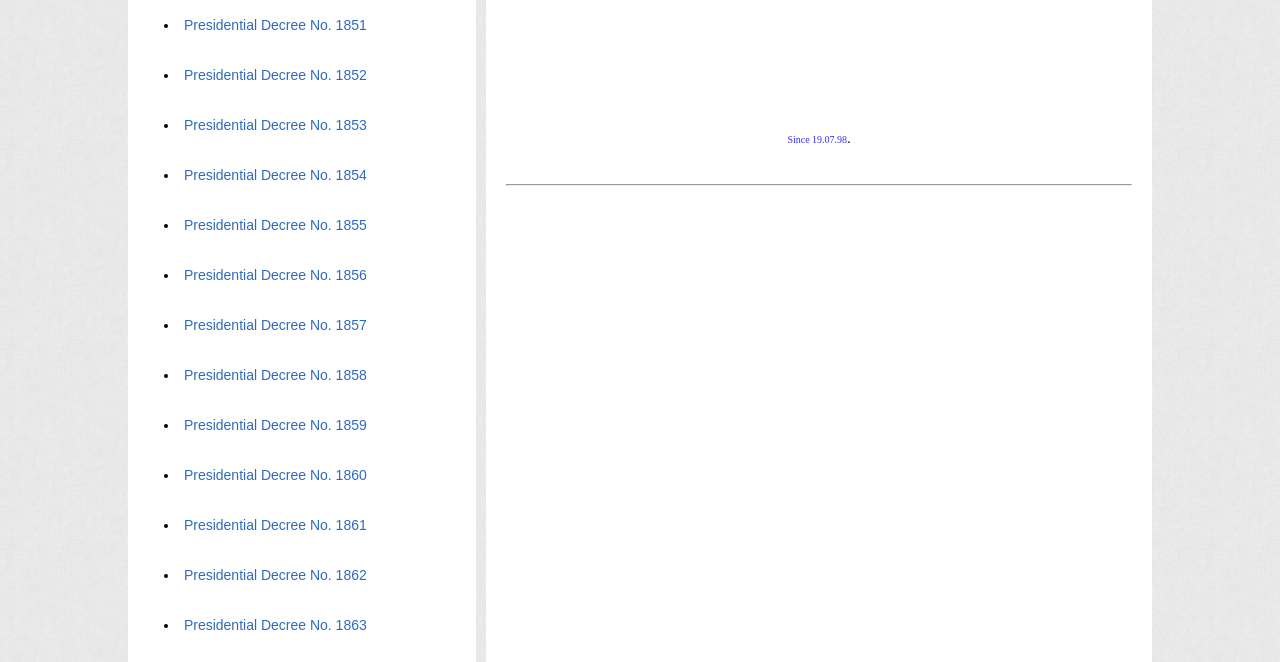How many presidential decrees are listed on this webpage?
Deliver a detailed and extensive answer to the question.

The webpage lists 15 presidential decrees, each with a link and a list marker. The decrees are numbered from 1851 to 1863.